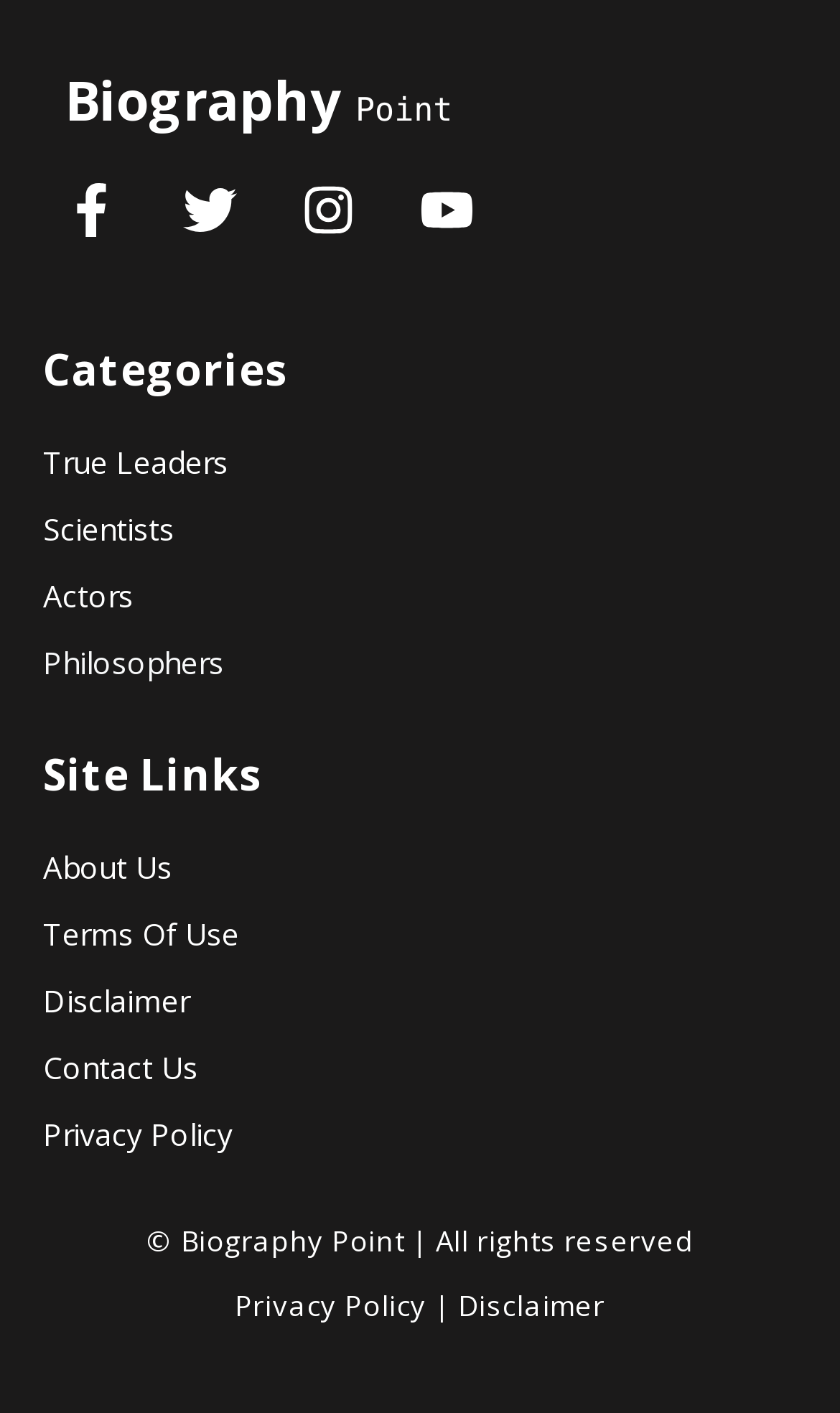Identify the bounding box coordinates of the element to click to follow this instruction: 'Go to About Us'. Ensure the coordinates are four float values between 0 and 1, provided as [left, top, right, bottom].

[0.051, 0.6, 0.205, 0.629]